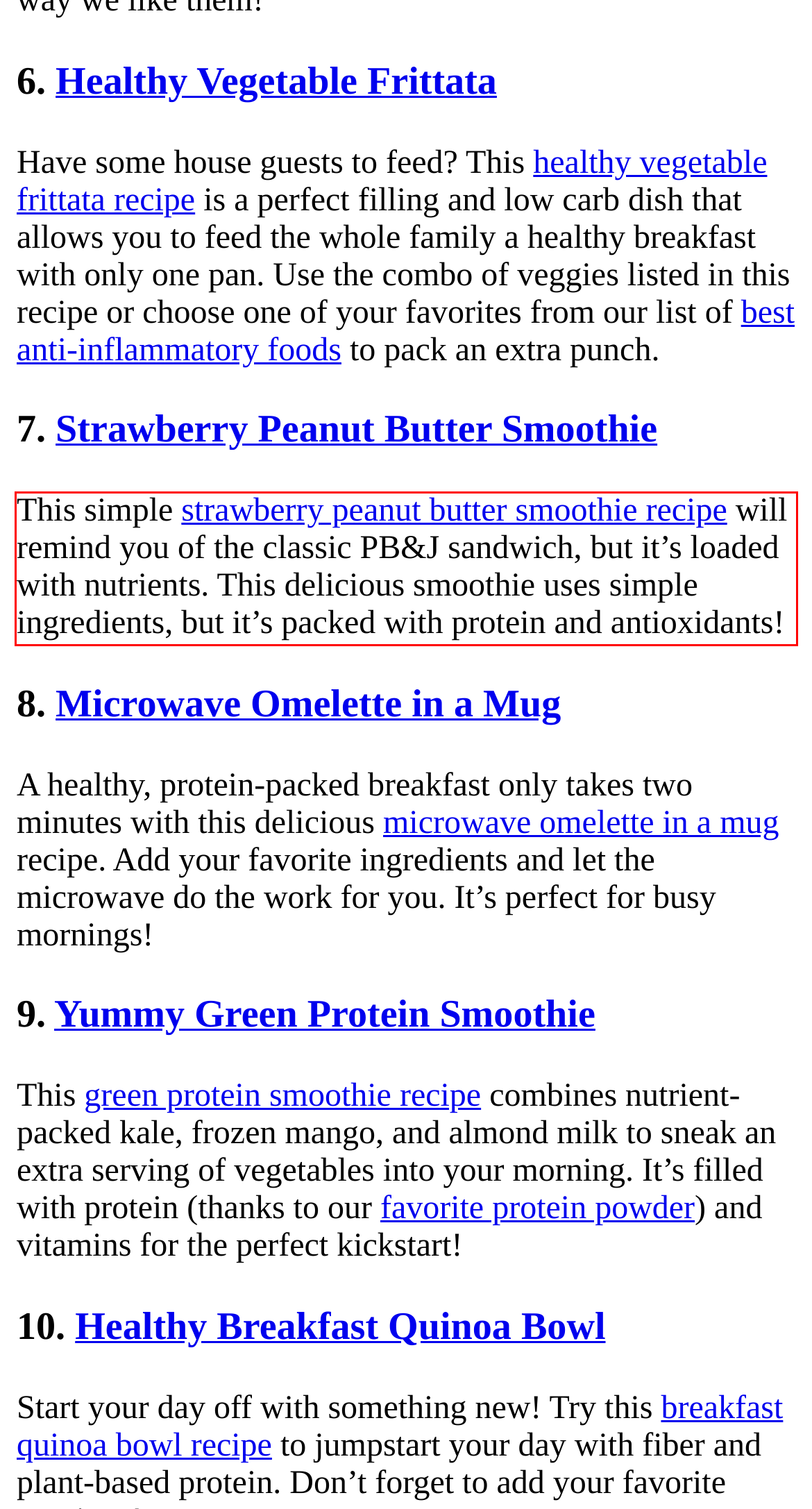You have a screenshot of a webpage with a red bounding box. Use OCR to generate the text contained within this red rectangle.

This simple strawberry peanut butter smoothie recipe will remind you of the classic PB&J sandwich, but it’s loaded with nutrients. This delicious smoothie uses simple ingredients, but it’s packed with protein and antioxidants!